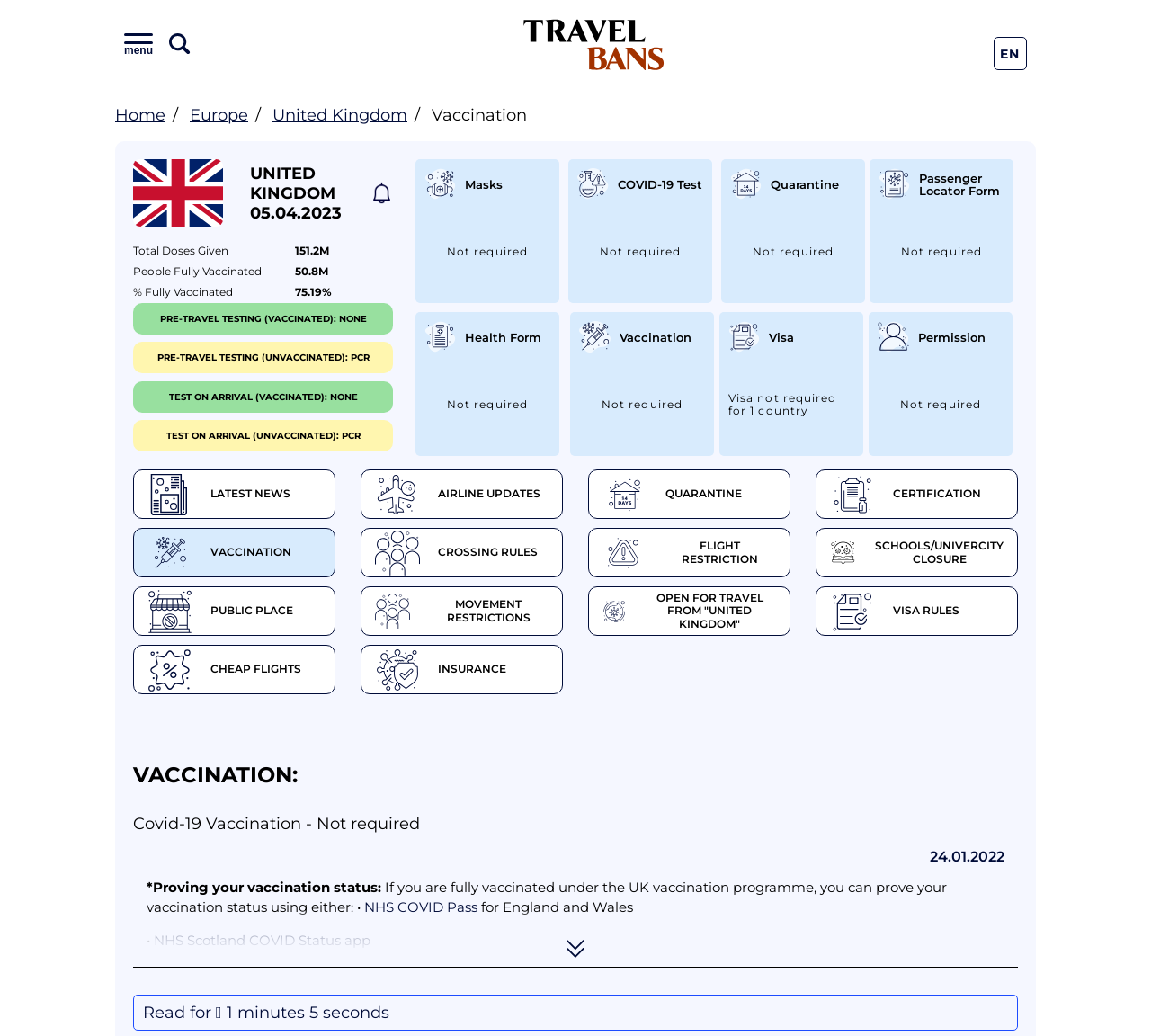Locate the bounding box of the UI element with the following description: "alt="Plumer"".

None